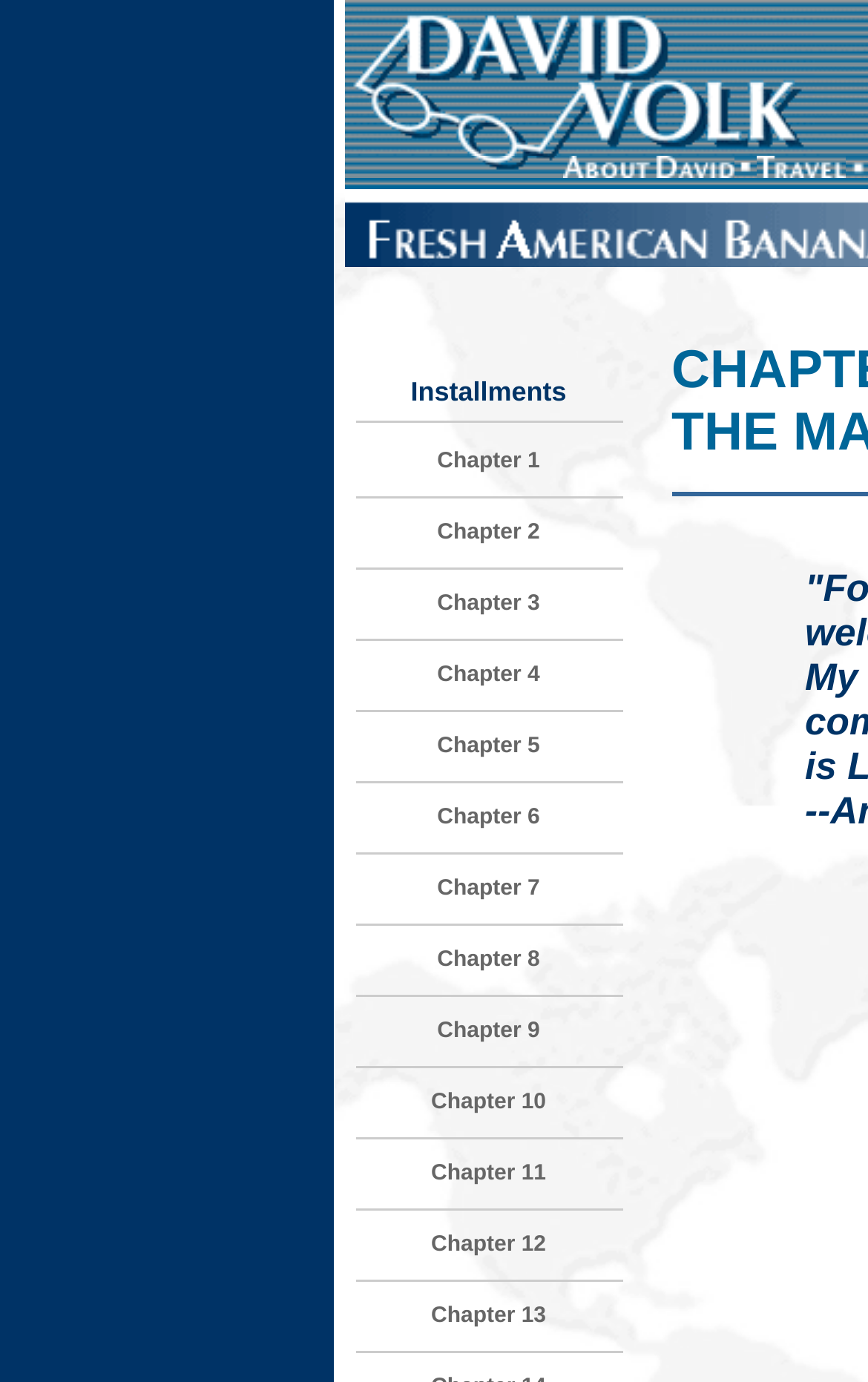How many images are on the page?
Please use the image to provide a one-word or short phrase answer.

9